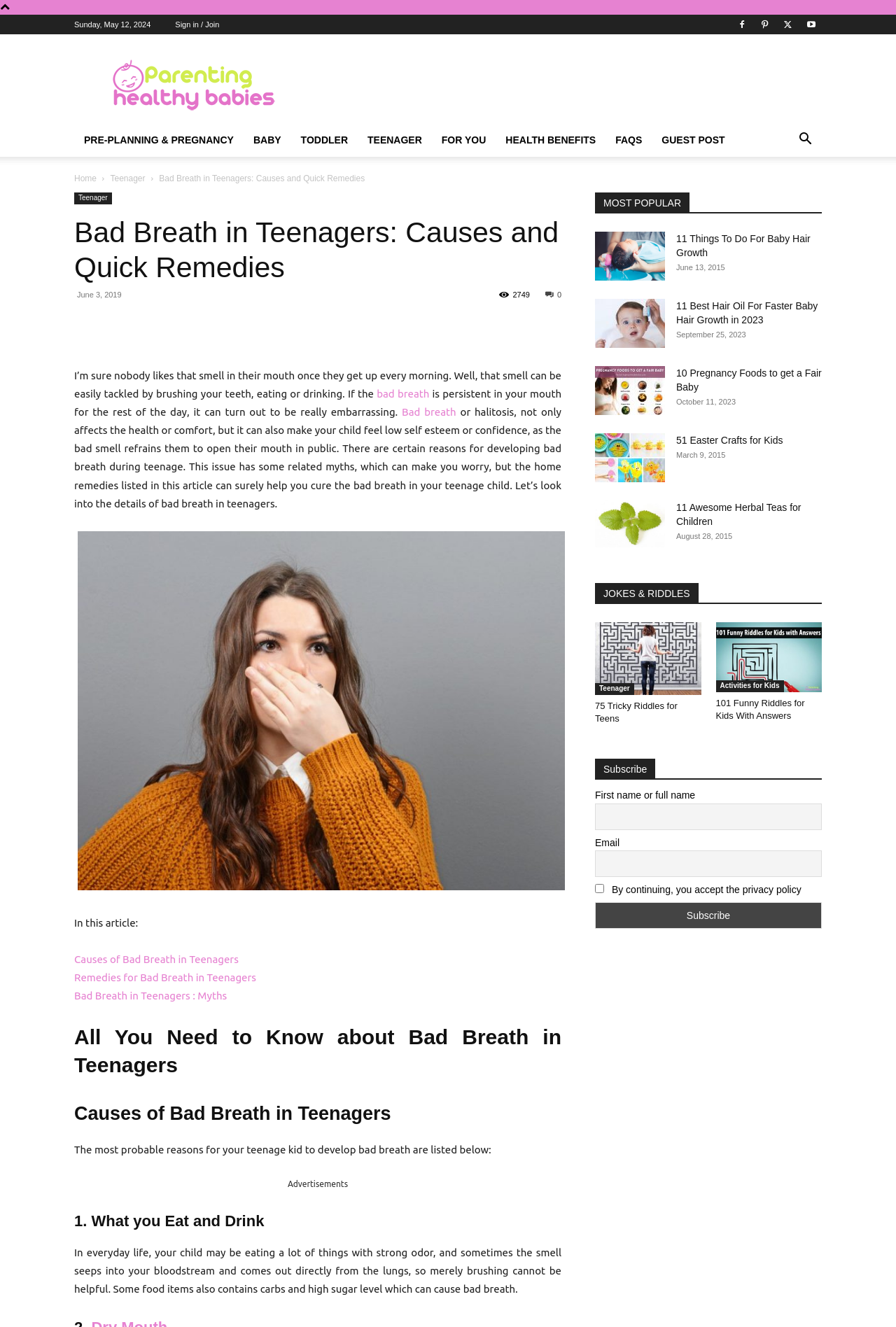Please determine the main heading text of this webpage.

Bad Breath in Teenagers: Causes and Quick Remedies